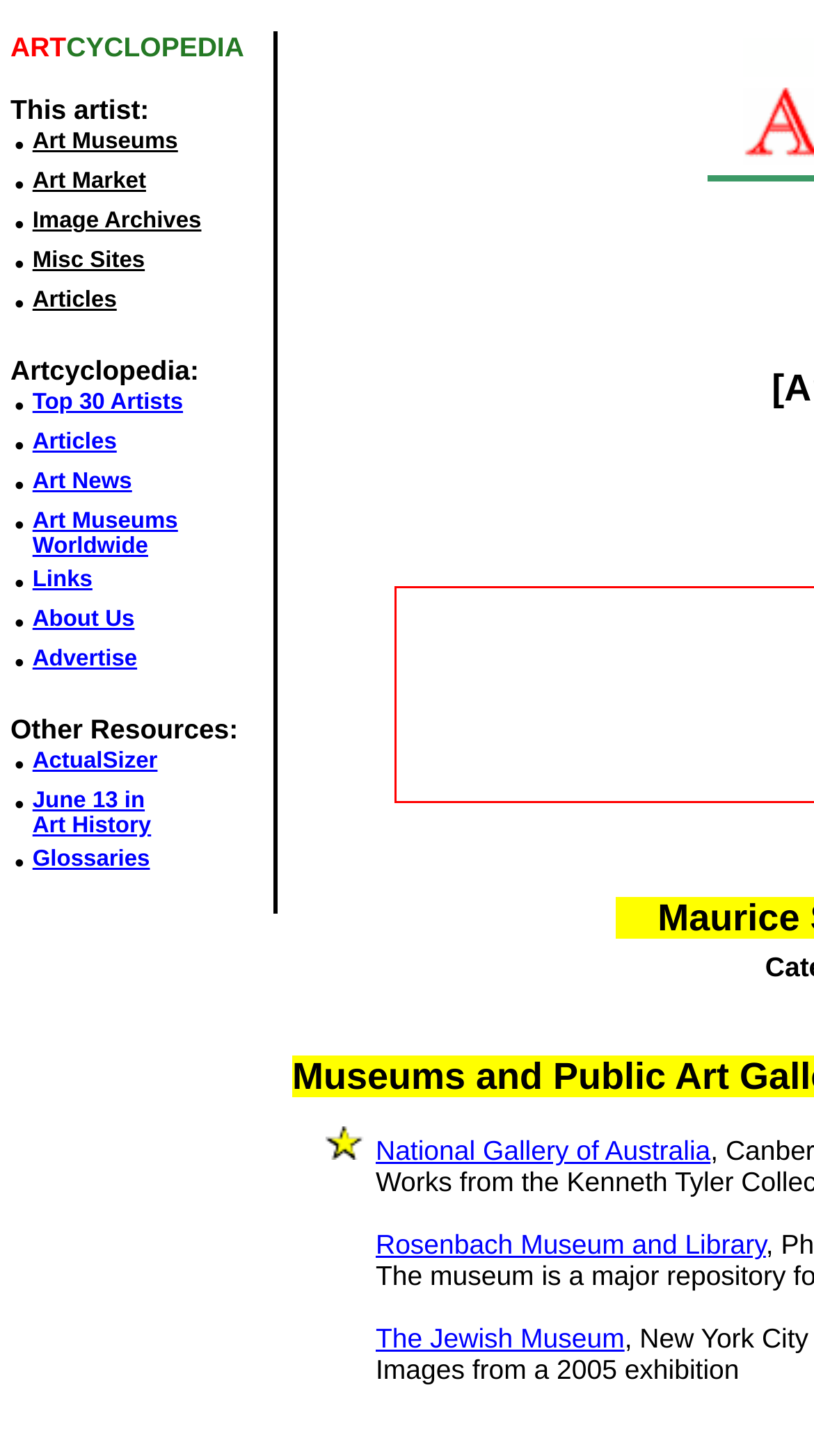Please identify the bounding box coordinates of the clickable area that will fulfill the following instruction: "Read articles about Maurice Sendak". The coordinates should be in the format of four float numbers between 0 and 1, i.e., [left, top, right, bottom].

[0.04, 0.198, 0.143, 0.215]